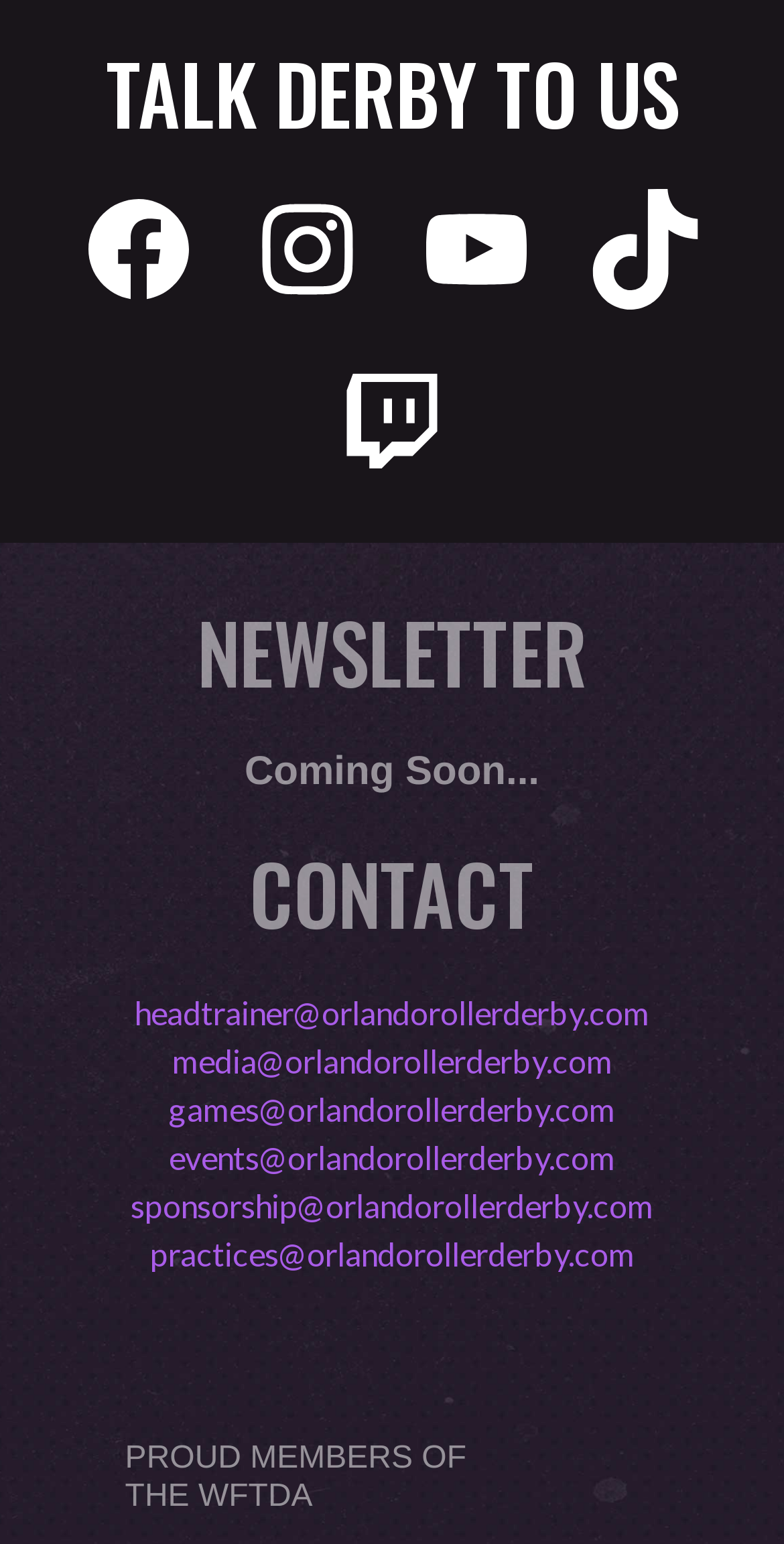Respond to the following query with just one word or a short phrase: 
What organization is Orlando Roller Derby a proud member of?

THE WFTDA